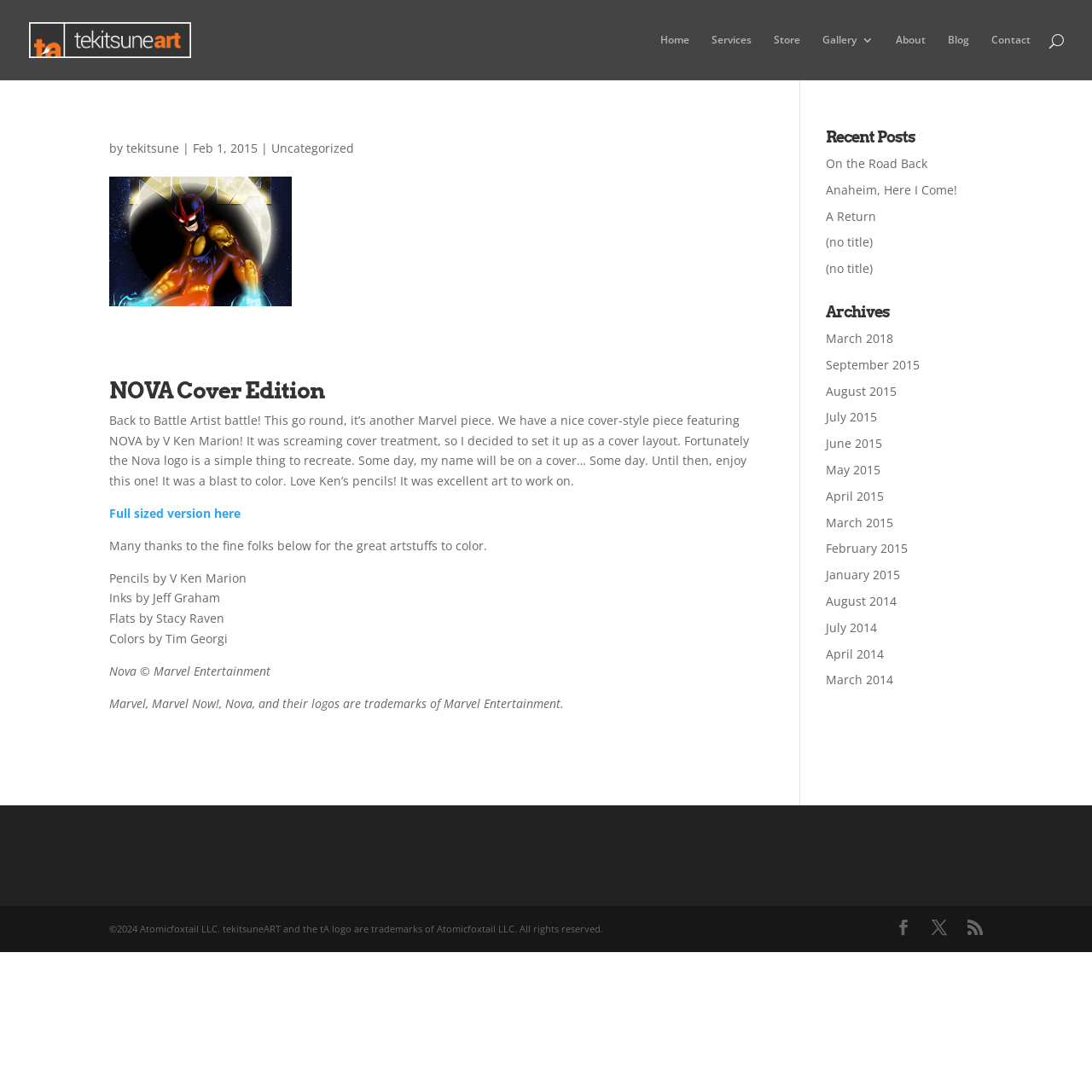Using a single word or phrase, answer the following question: 
What is the purpose of the links at the top of the page?

Navigation